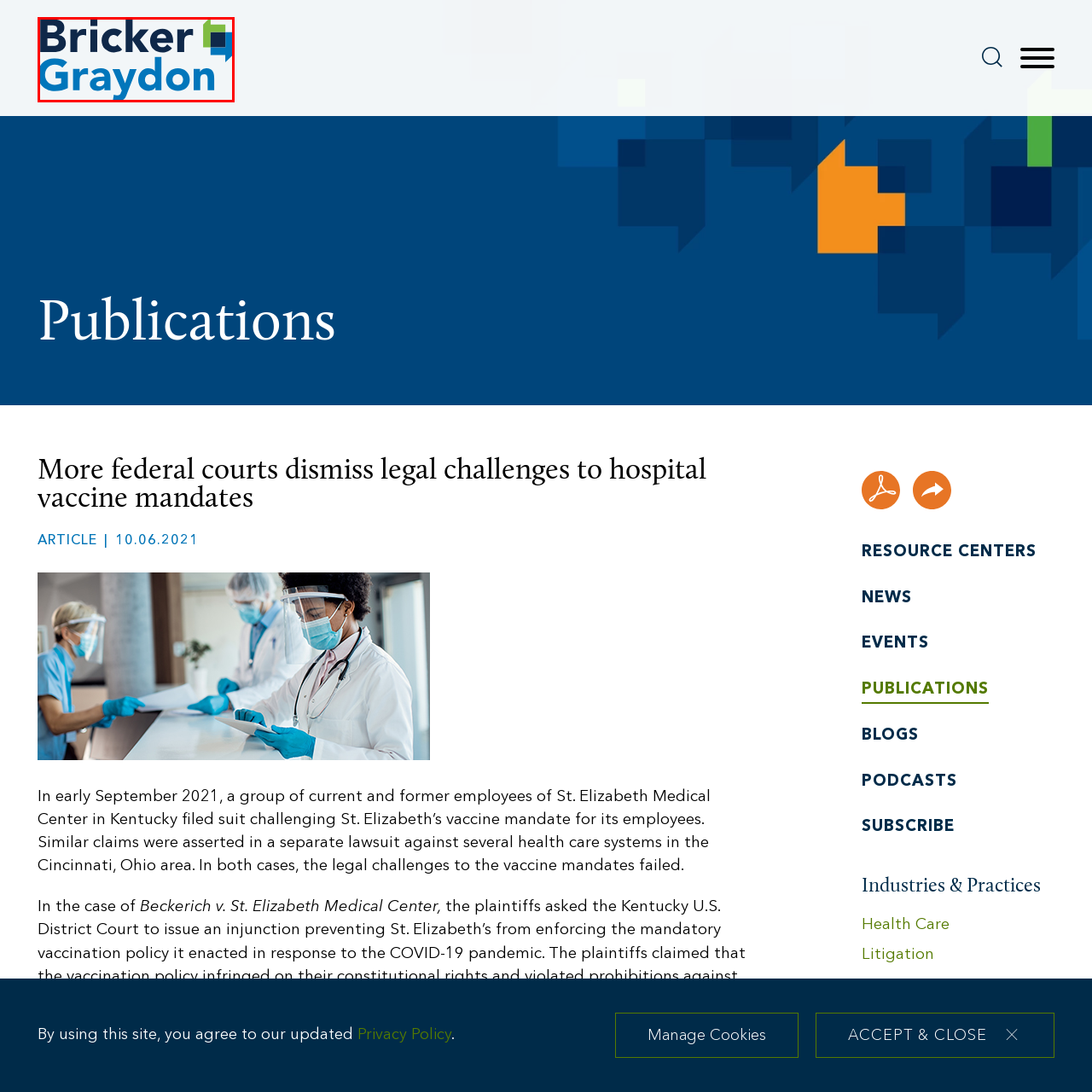Describe in detail the visual elements within the red-lined box.

The image features the logo of Bricker Graydon LLP, a law firm known for its comprehensive legal services. The logo prominently displays the firm's name, "Bricker Graydon," with "Bricker" in a bold, dark font and "Graydon" in a lighter, blue font, suggesting a professional and modern identity. Accompanying the text is a stylized graphic element in green and blue, which adds a contemporary touch and emphasizes the firm’s commitment to innovation in legal practice. This logo is part of the website section discussing legal challenges related to hospital vaccine mandates, reflecting the firm's involvement in significant health care litigation.